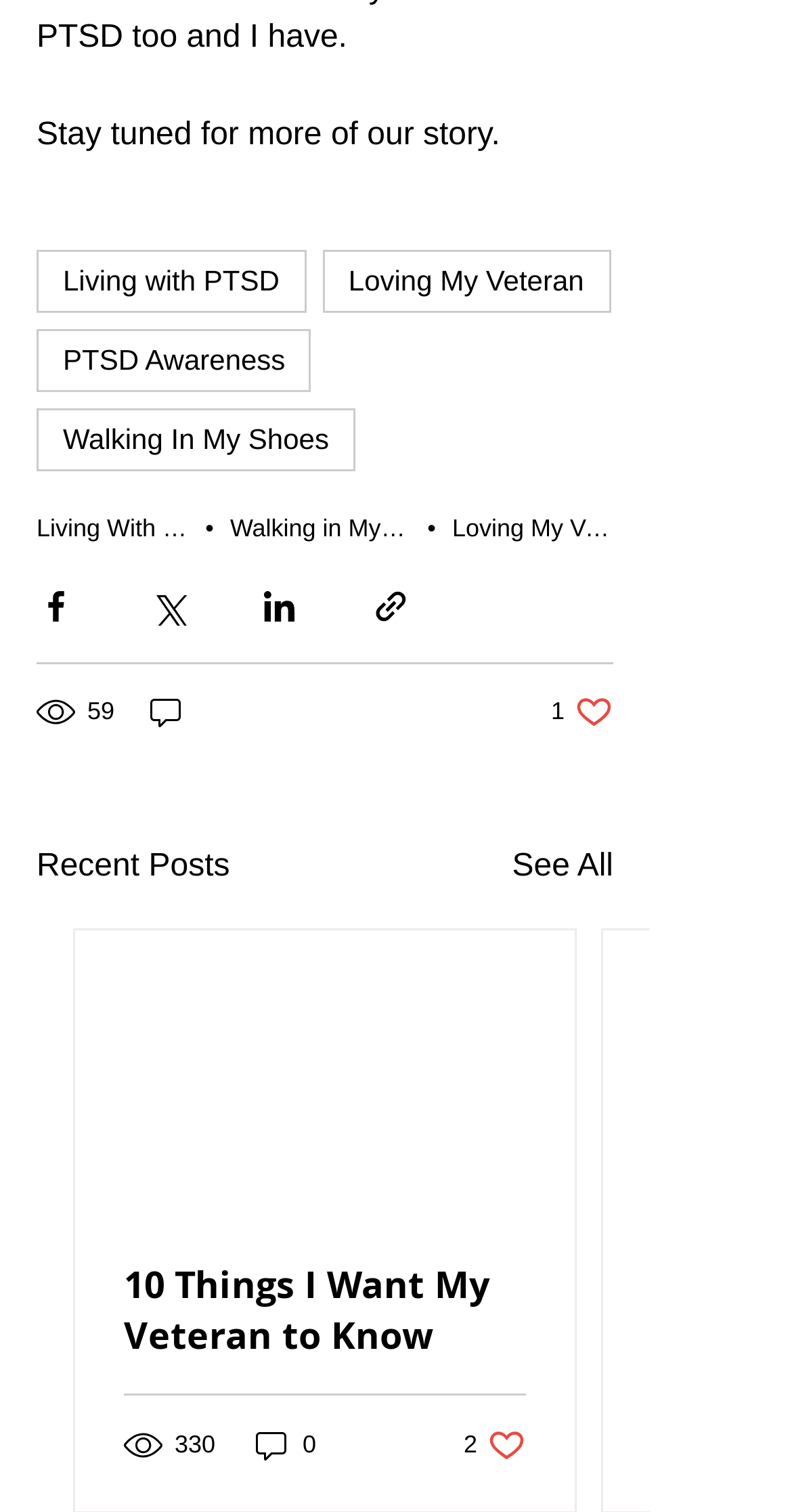Identify the bounding box of the HTML element described here: "aria-label="MeWe" title="MeWe"". Provide the coordinates as four float numbers between 0 and 1: [left, top, right, bottom].

None